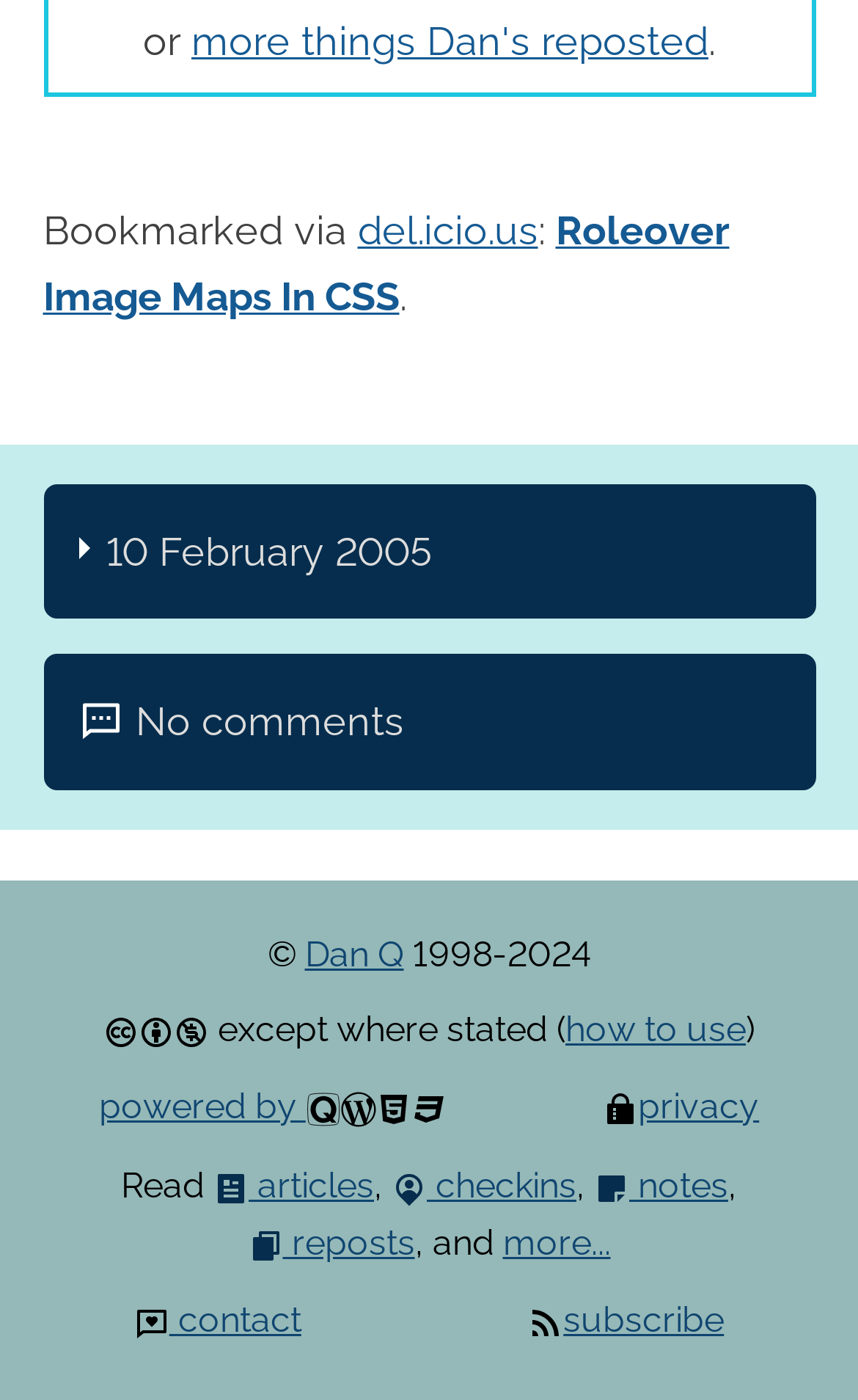Please identify the bounding box coordinates for the region that you need to click to follow this instruction: "read articles".

[0.249, 0.832, 0.436, 0.862]